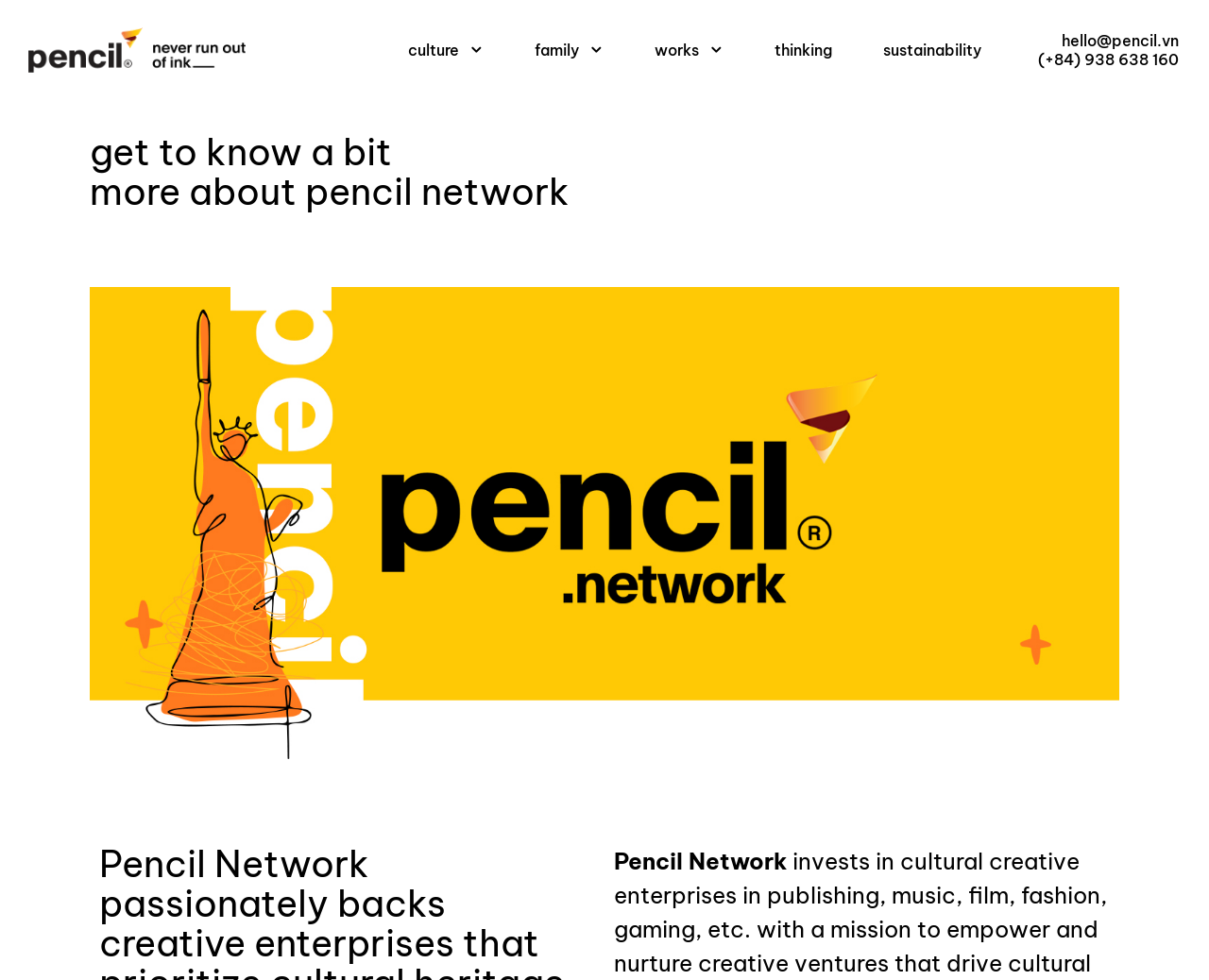What is the contact email address?
Based on the image, answer the question with as much detail as possible.

The contact email address is located at the top-right corner of the webpage, and it is 'hello@pencil.vn'. This email address is a link, indicating that it can be clicked to send an email.